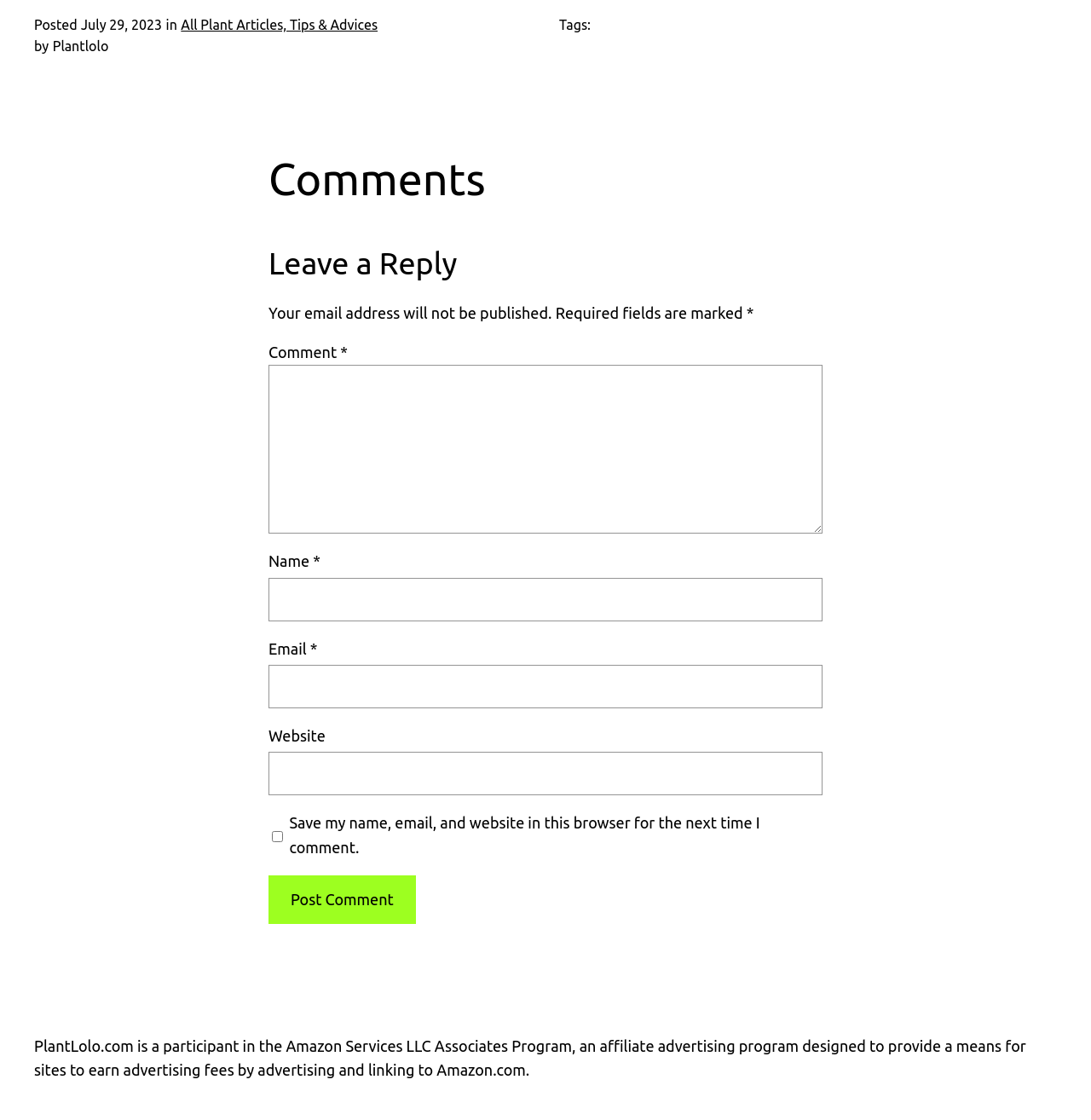What is required to leave a reply?
Respond with a short answer, either a single word or a phrase, based on the image.

Name, Email, Comment